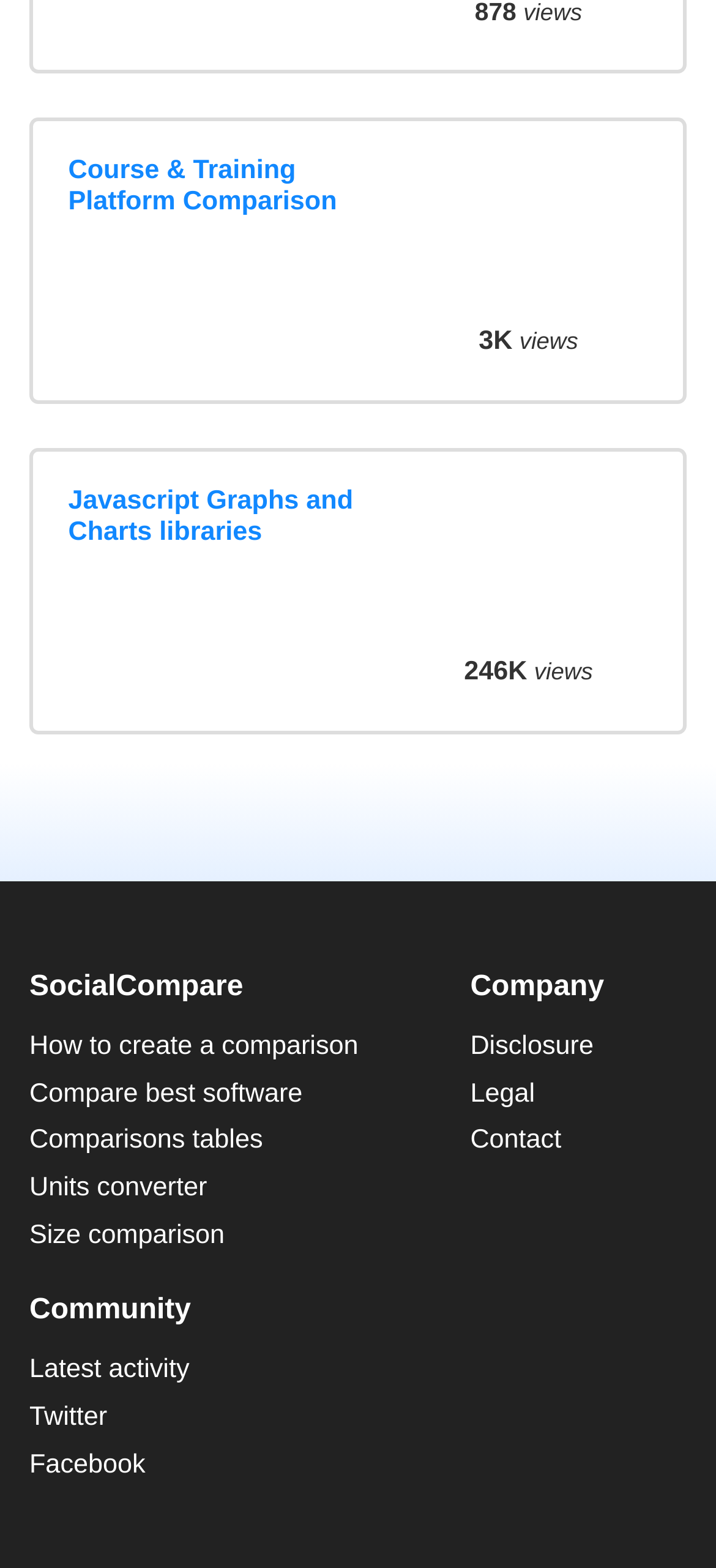Using the information in the image, give a detailed answer to the following question: What is the name of the company?

I looked for the heading that seems to be related to the company name and found the heading 'SocialCompare'.